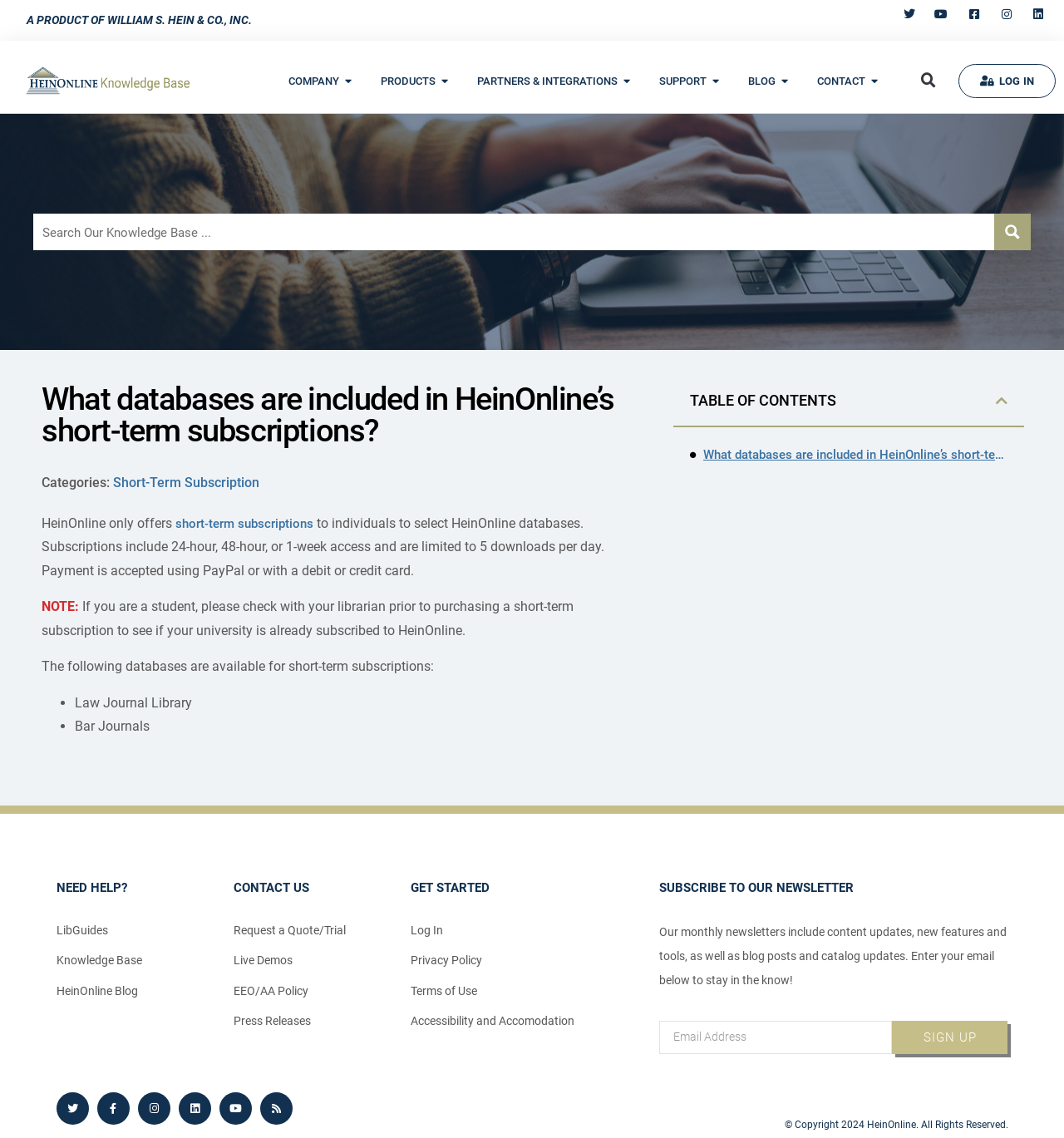What is the purpose of the search form?
Kindly give a detailed and elaborate answer to the question.

I found the search form by looking at the top right corner of the page, where I saw a search box with a magnifier button. The purpose of this form is to allow users to search for something.